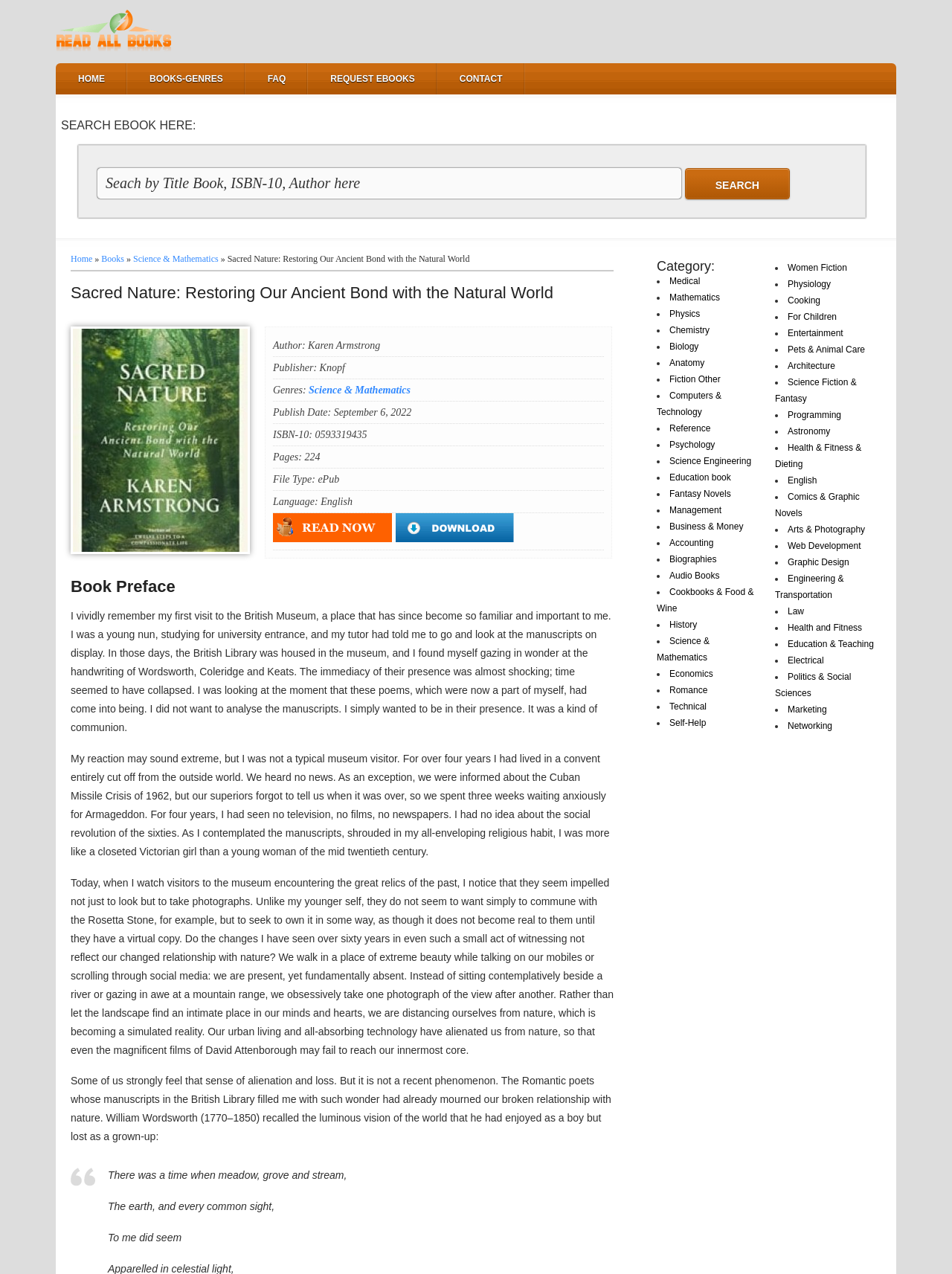Kindly determine the bounding box coordinates of the area that needs to be clicked to fulfill this instruction: "Go to the home page".

[0.059, 0.05, 0.134, 0.074]